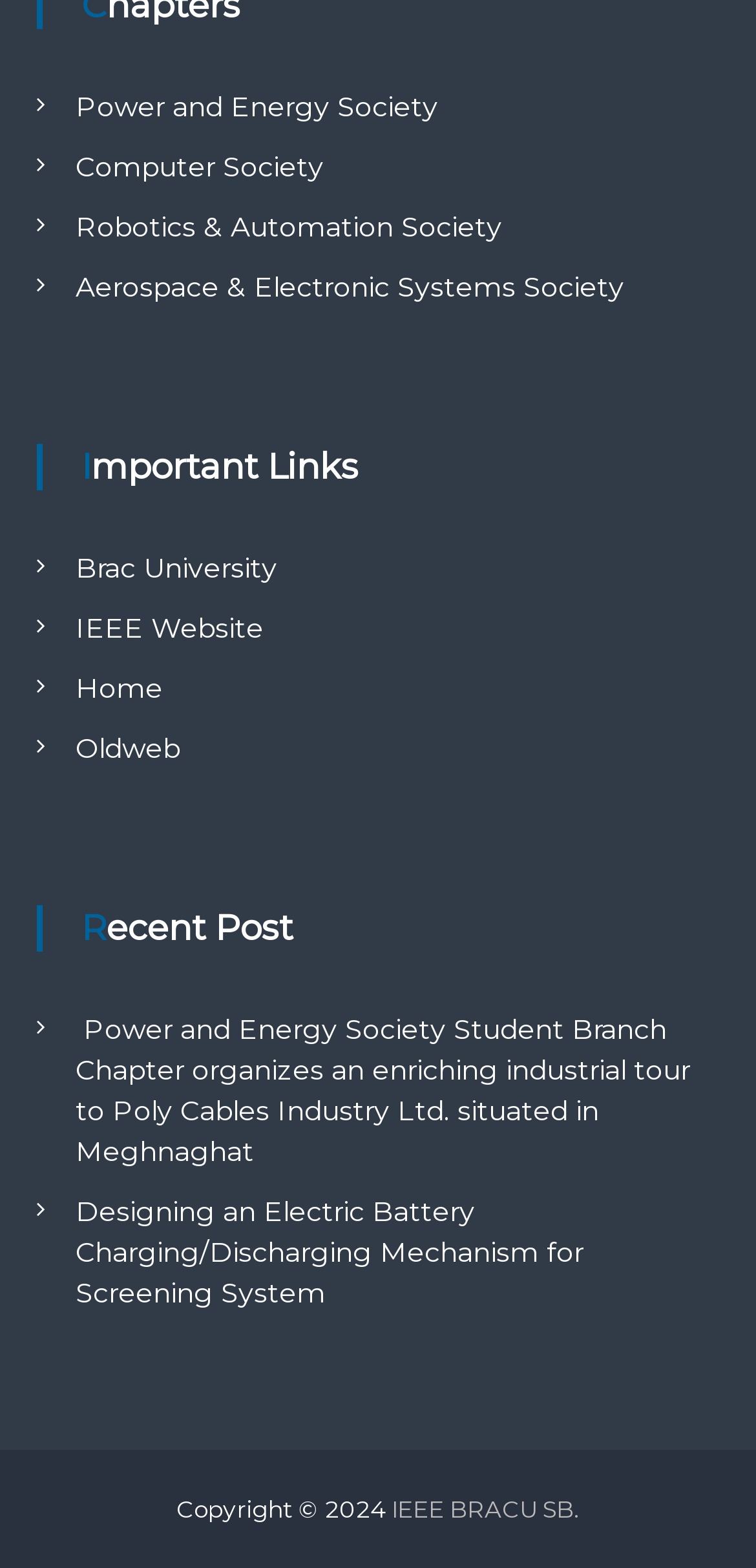Please locate the clickable area by providing the bounding box coordinates to follow this instruction: "check result hk lengkap".

[0.1, 0.354, 0.408, 0.376]